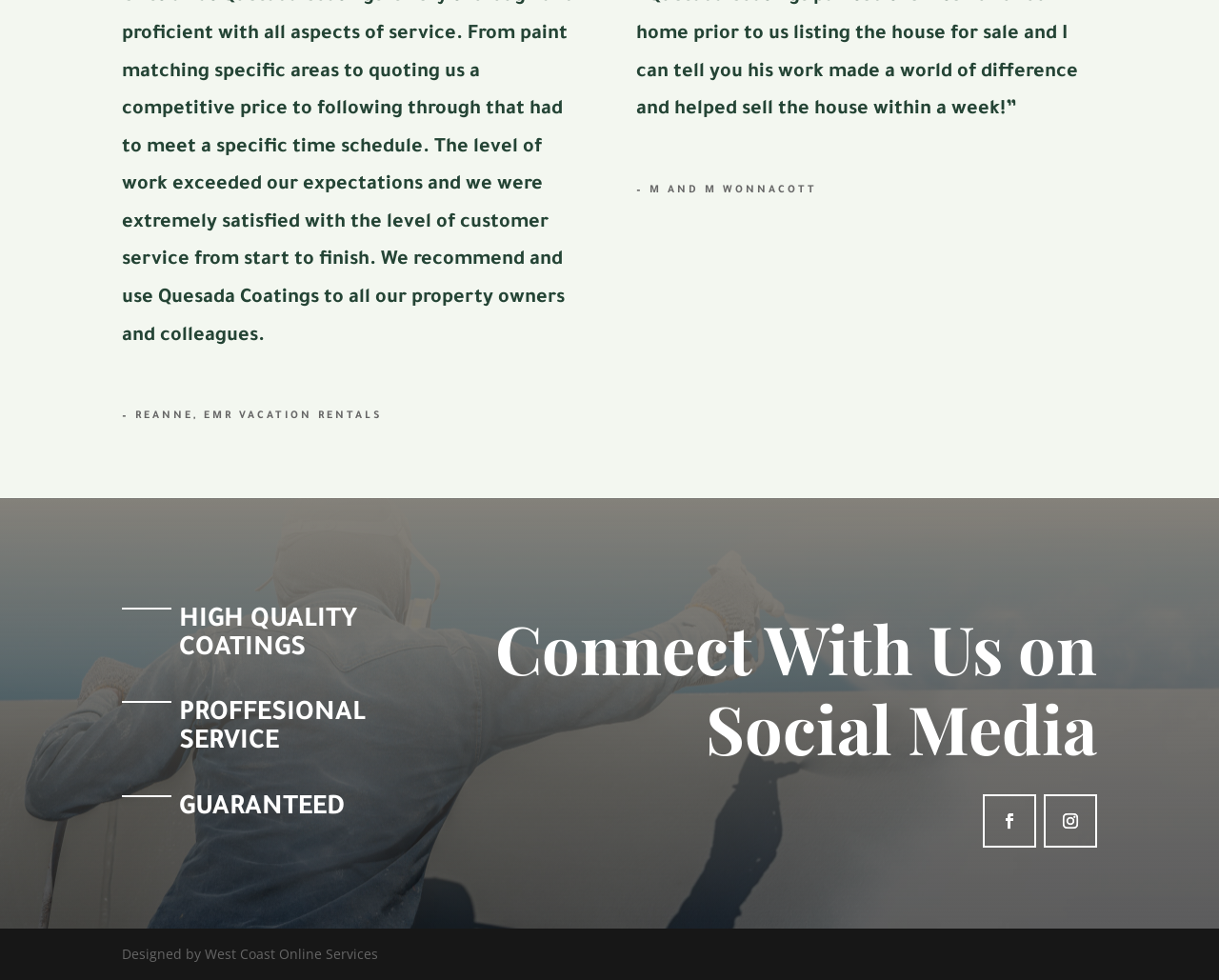Identify the bounding box for the given UI element using the description provided. Coordinates should be in the format (top-left x, top-left y, bottom-right x, bottom-right y) and must be between 0 and 1. Here is the description: Follow

[0.856, 0.811, 0.9, 0.865]